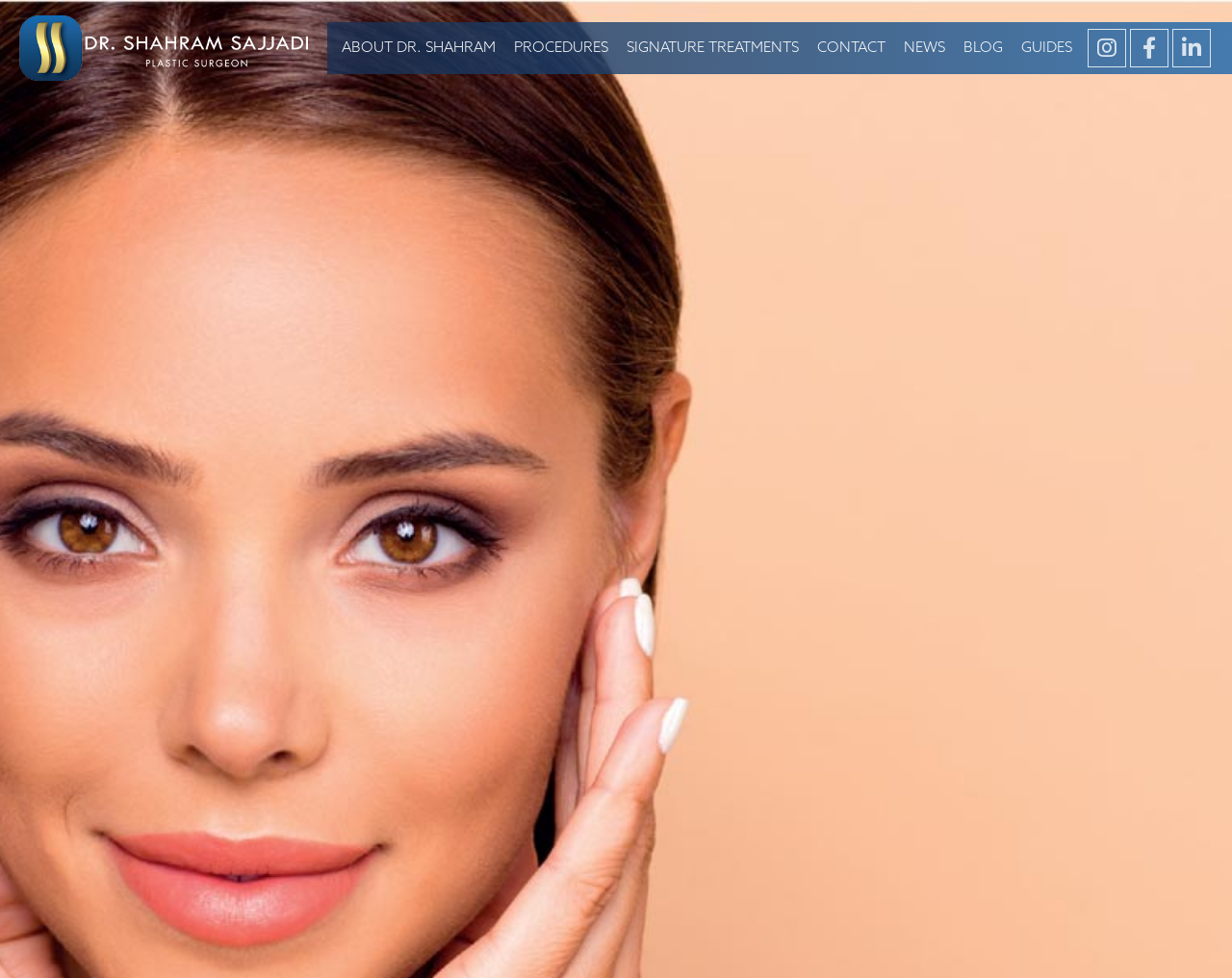What is the name of the plastic surgeon?
Analyze the image and provide a thorough answer to the question.

I found the name of the plastic surgeon by looking at the title of the webpage, which is 'Dr. Shahram Sajjadi's Expertise in Tummy Tuck Procedures in Dubai - Dr. Shahram Sajjadi | Plastic Surgeon in Dubai'.